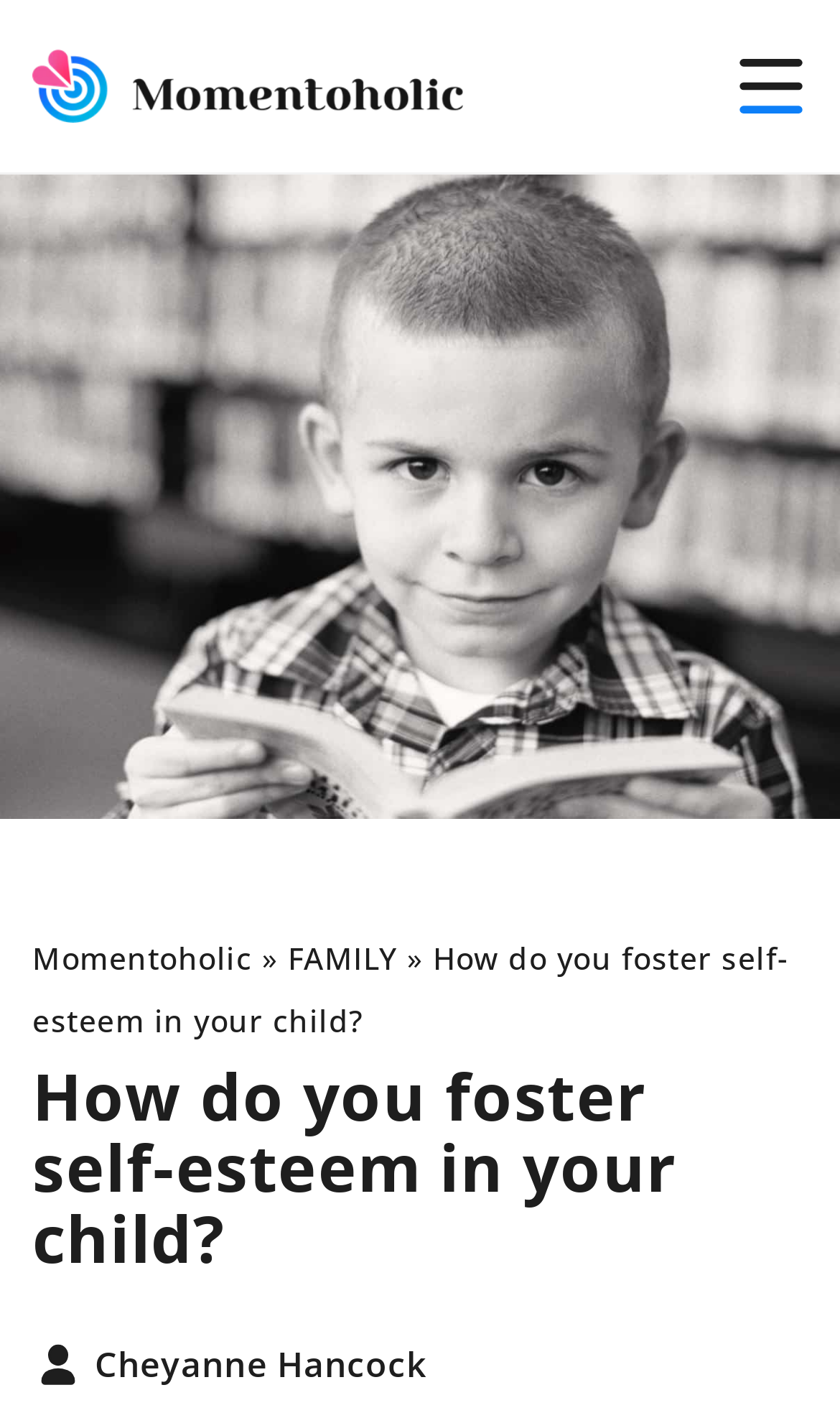Who is the author of the blog article?
Based on the screenshot, provide your answer in one word or phrase.

Cheyanne Hancock